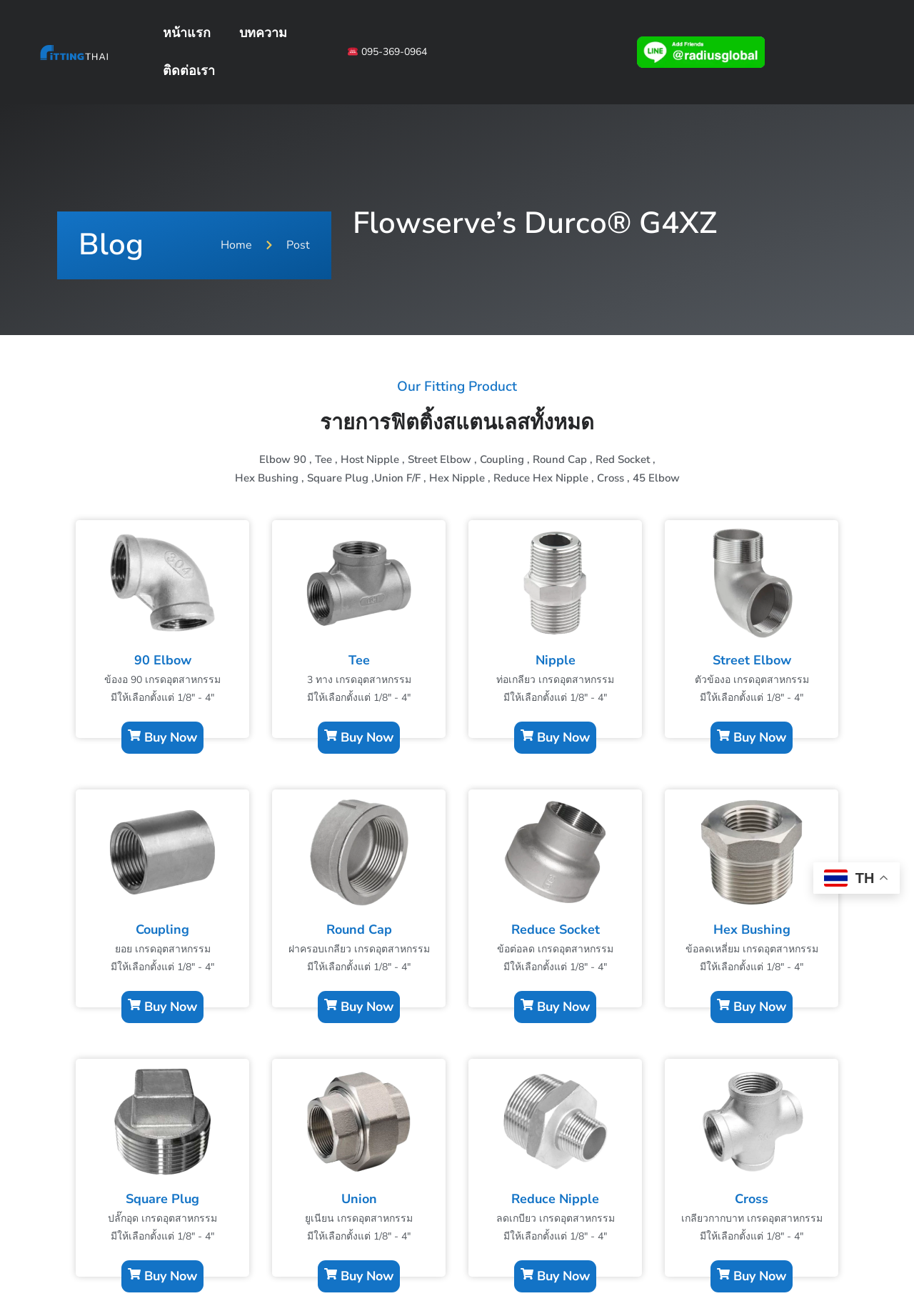What is the range of sizes available for the products?
Ensure your answer is thorough and detailed.

The range of sizes available for the products is from 1/8" to 4", as indicated by the StaticText elements with the text 'มีให้เลือกตั้งแต่ 1/8" - 4"' next to each product.